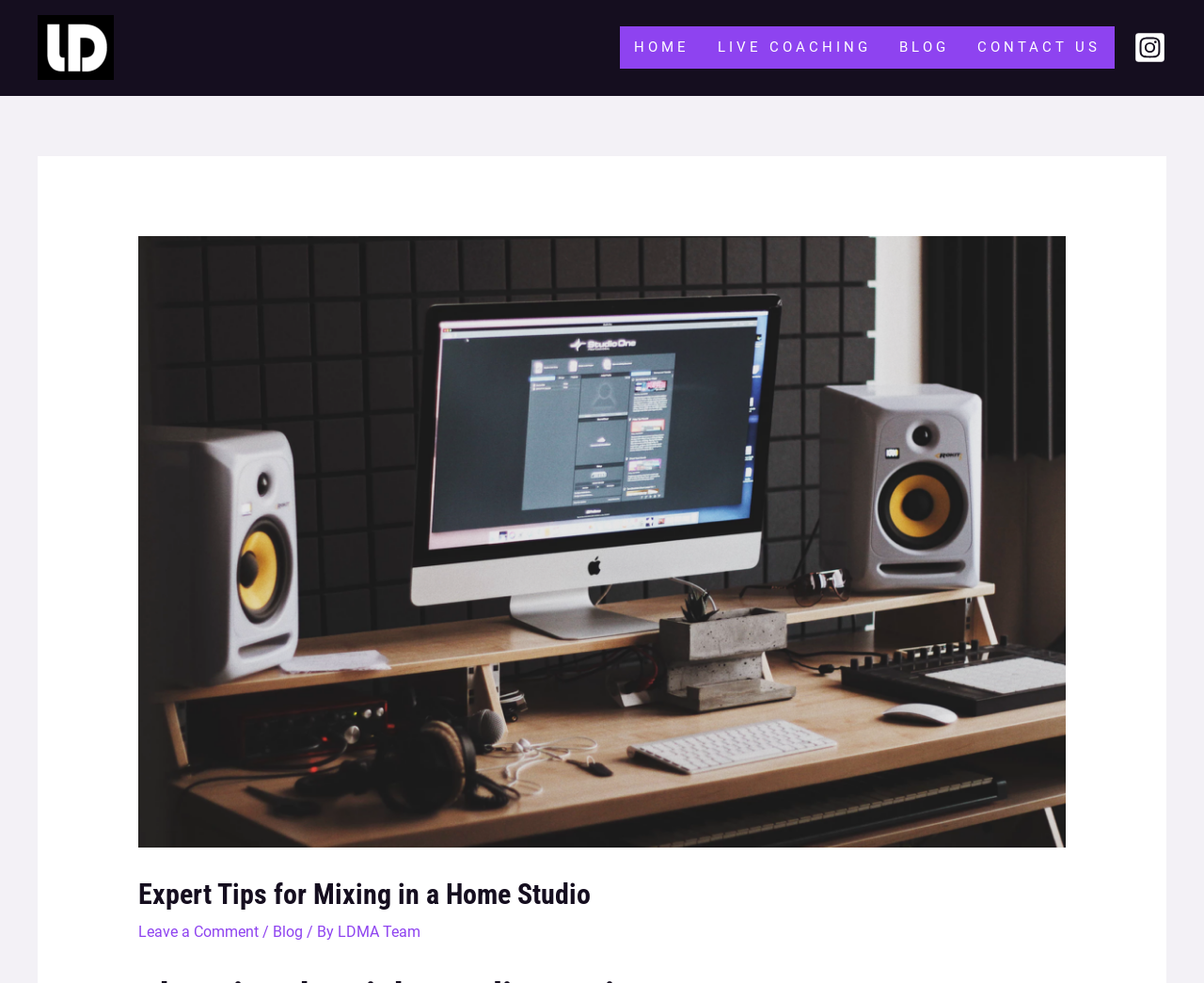Identify the bounding box of the HTML element described here: "Home". Provide the coordinates as four float numbers between 0 and 1: [left, top, right, bottom].

[0.515, 0.027, 0.584, 0.07]